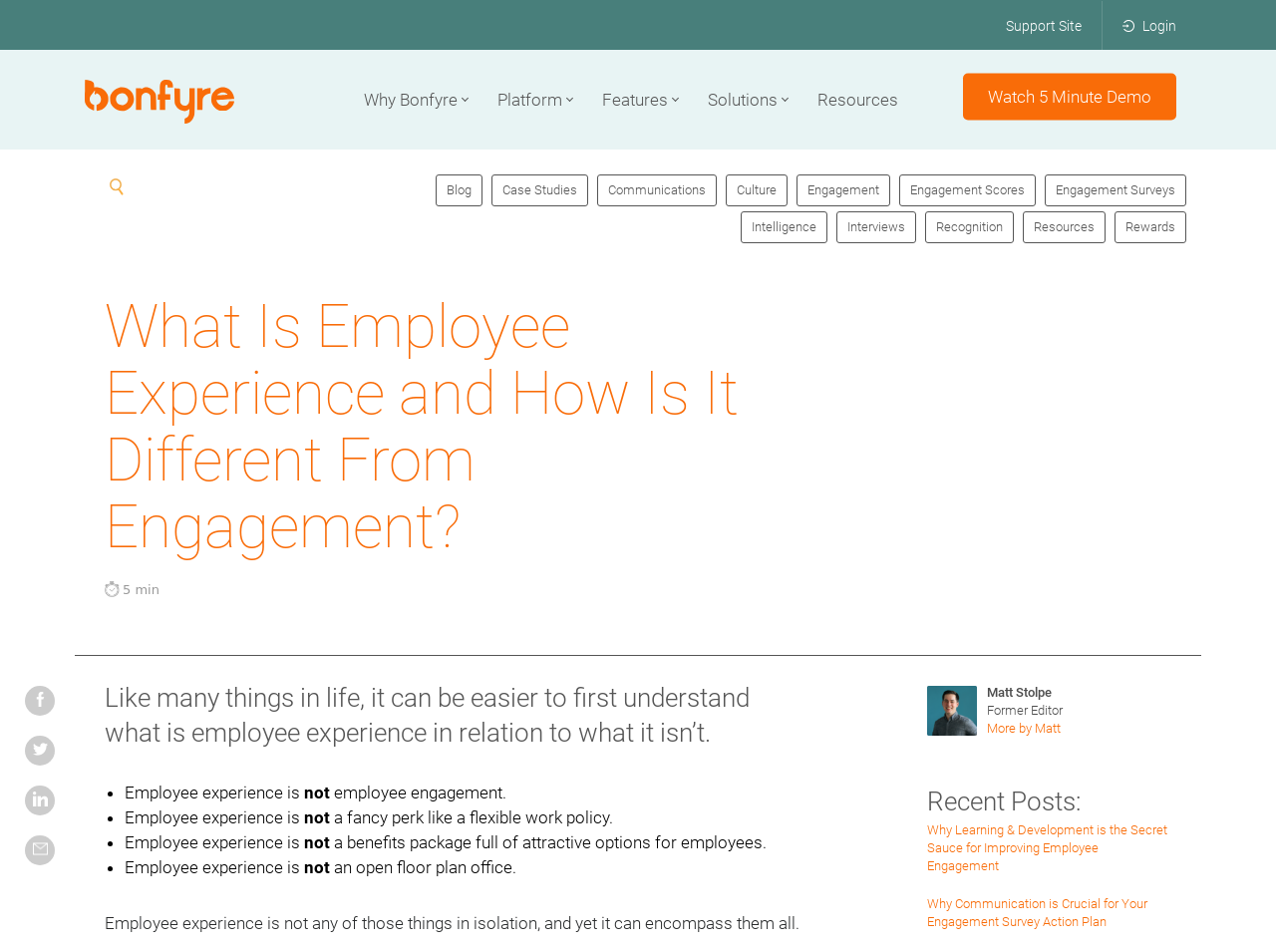Look at the image and give a detailed response to the following question: What is the title of the recent post below the article?

The recent post section is located at the bottom of the webpage, and the title of the first post is 'Why Learning & Development is the Secret Sauce for Improving Employee Engagement', which is a related topic to employee experience.